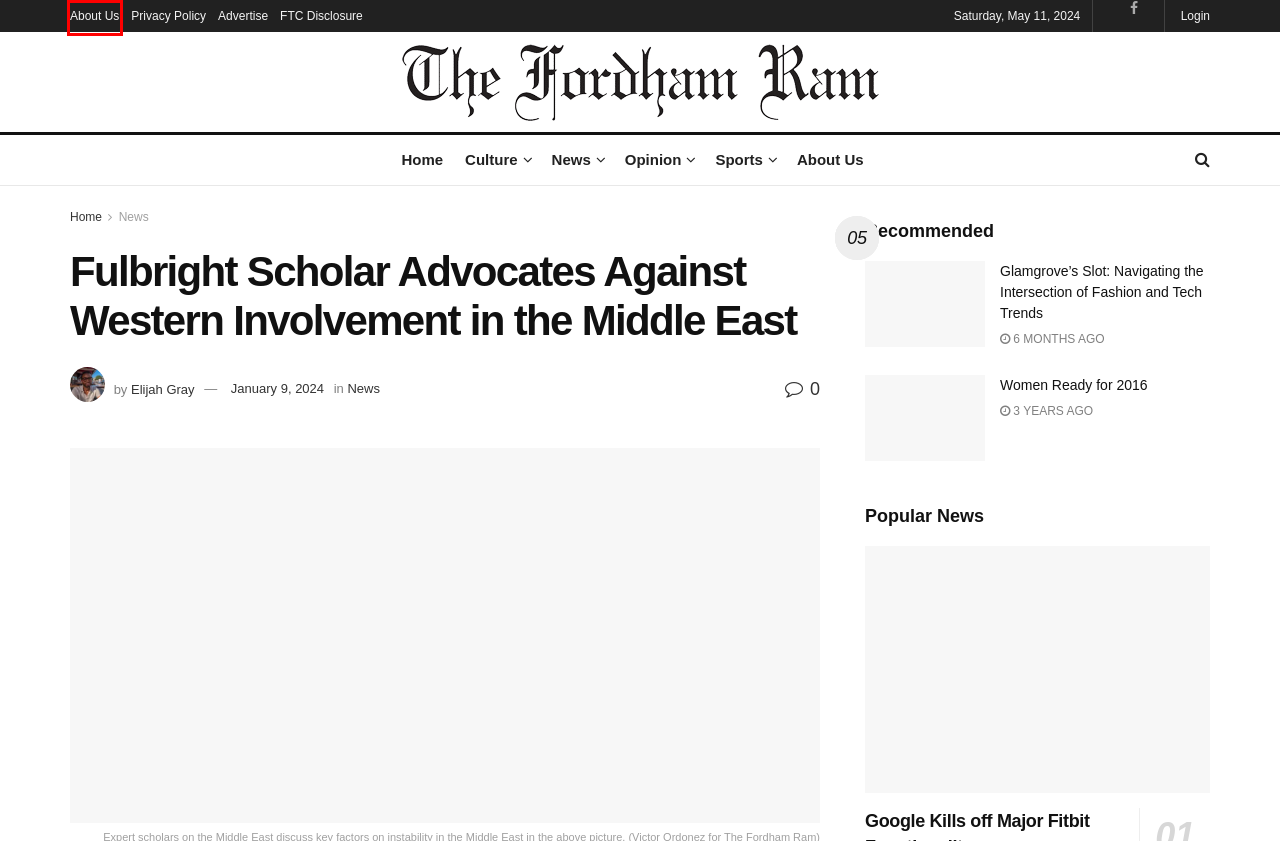You have been given a screenshot of a webpage with a red bounding box around a UI element. Select the most appropriate webpage description for the new webpage that appears after clicking the element within the red bounding box. The choices are:
A. Sports Archives - The Fordham Ram
B. Glamgrove's Slot: Navigating the Intersection of Fashion and Tech Trends - The Fordham Ram
C. Elijah Gray, Author at The Fordham Ram
D. Advertise - The Fordham Ram
E. Opinion Archives - The Fordham Ram
F. About Us - The Fordham Ram
G. FTC Disclosure - The Fordham Ram
H. Privacy Policy - The Fordham Ram

F